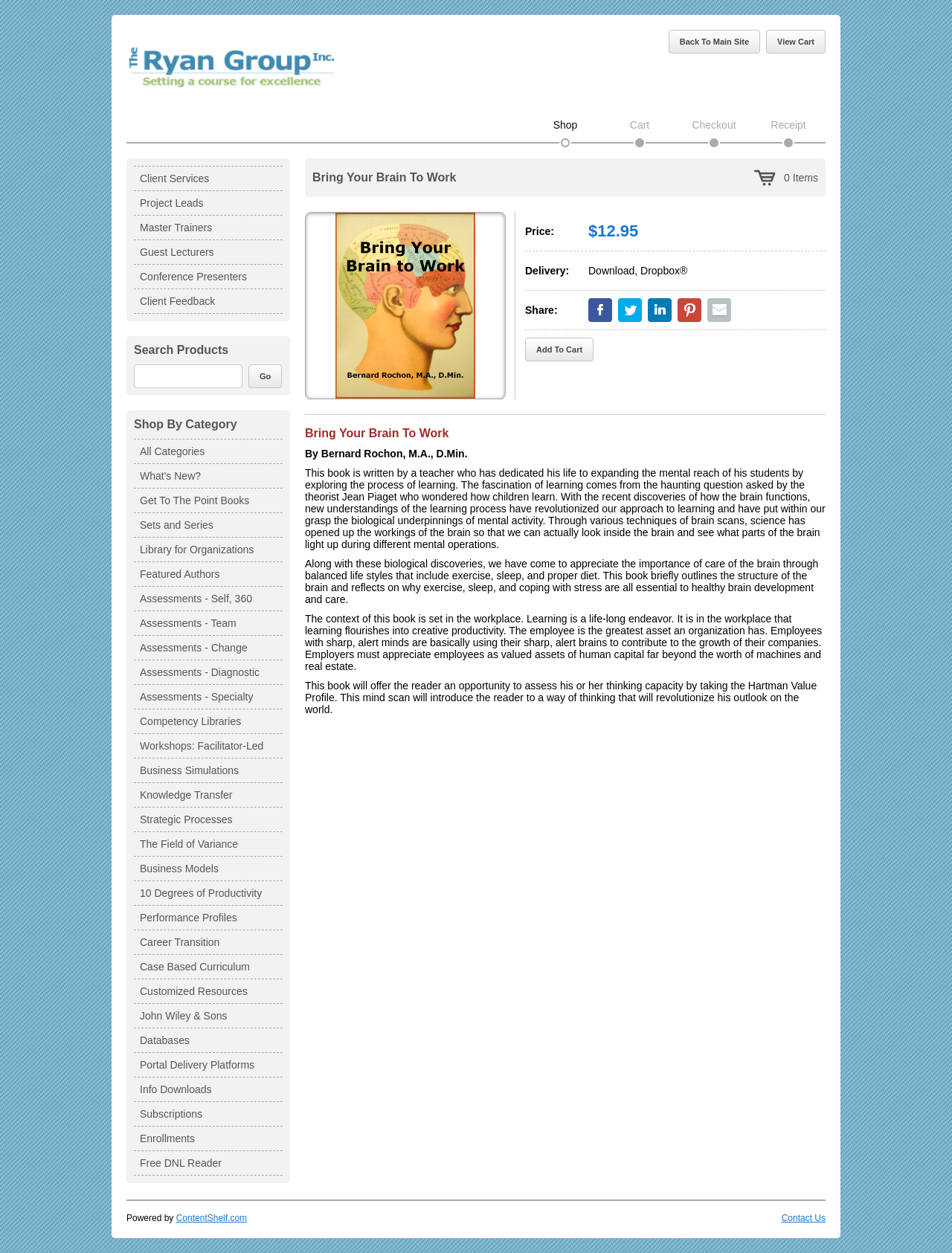What is the name of the book being described?
Please answer the question as detailed as possible.

I inferred this answer by looking at the text description of the book, which is located below the image of the book. The text description starts with 'Bring Your Brain To Work' and provides more information about the book.